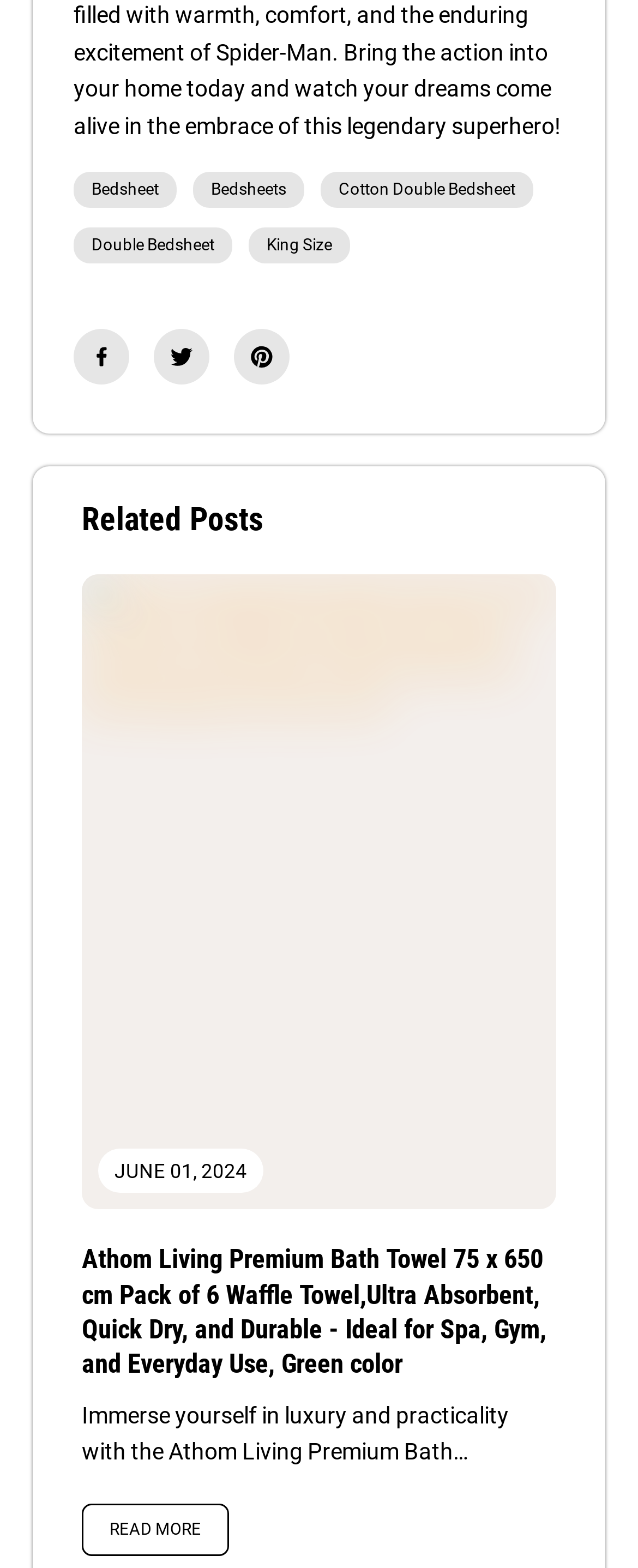Based on what you see in the screenshot, provide a thorough answer to this question: What is the first link on the webpage?

The first link on the webpage is 'Bedsheet' which is located at the top left corner of the webpage with a bounding box coordinate of [0.115, 0.11, 0.277, 0.132].